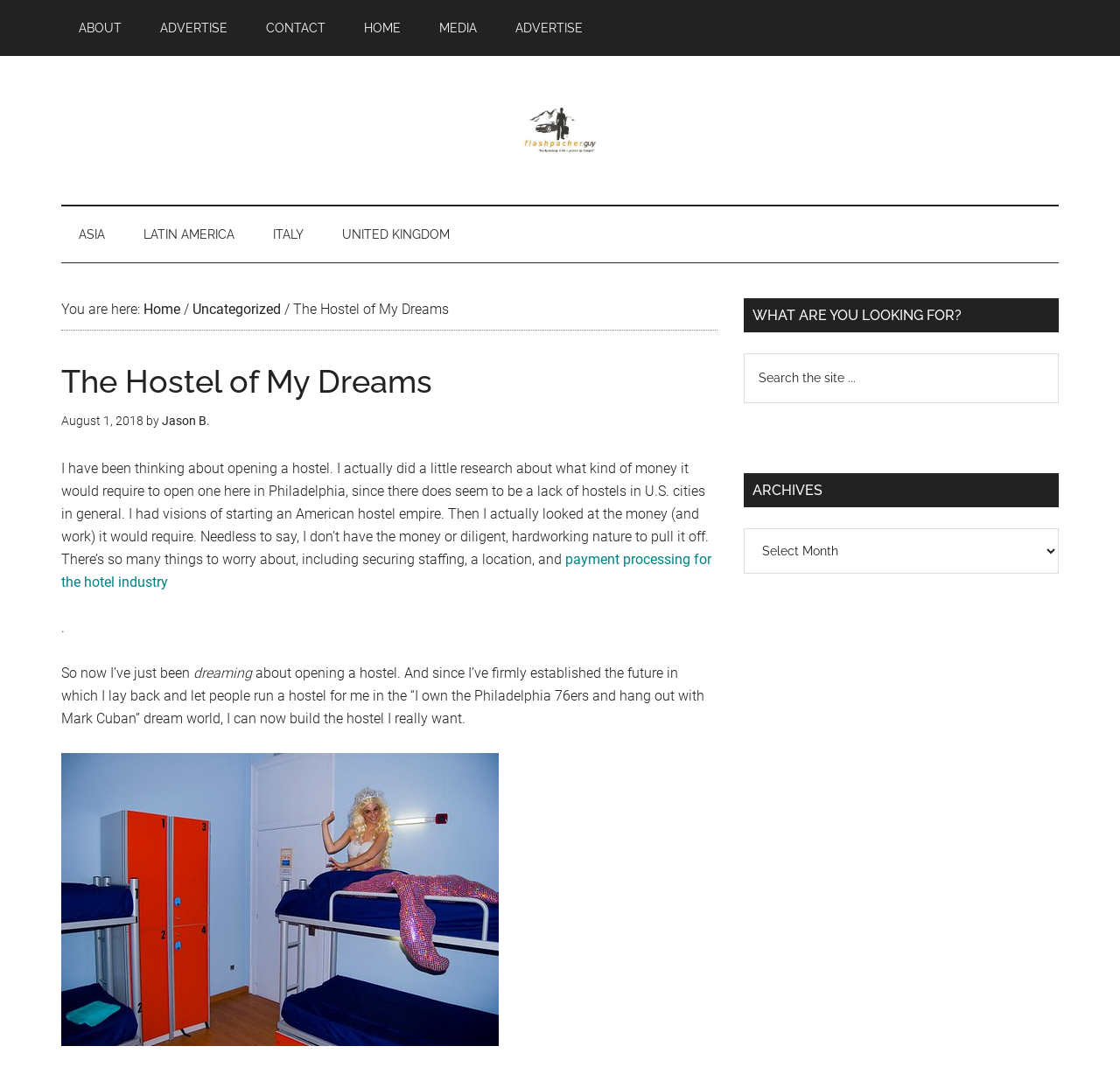Identify the bounding box coordinates for the region to click in order to carry out this instruction: "Click on the 'Mediterranean Hostel - Barcelona' link". Provide the coordinates using four float numbers between 0 and 1, formatted as [left, top, right, bottom].

[0.055, 0.962, 0.445, 0.977]